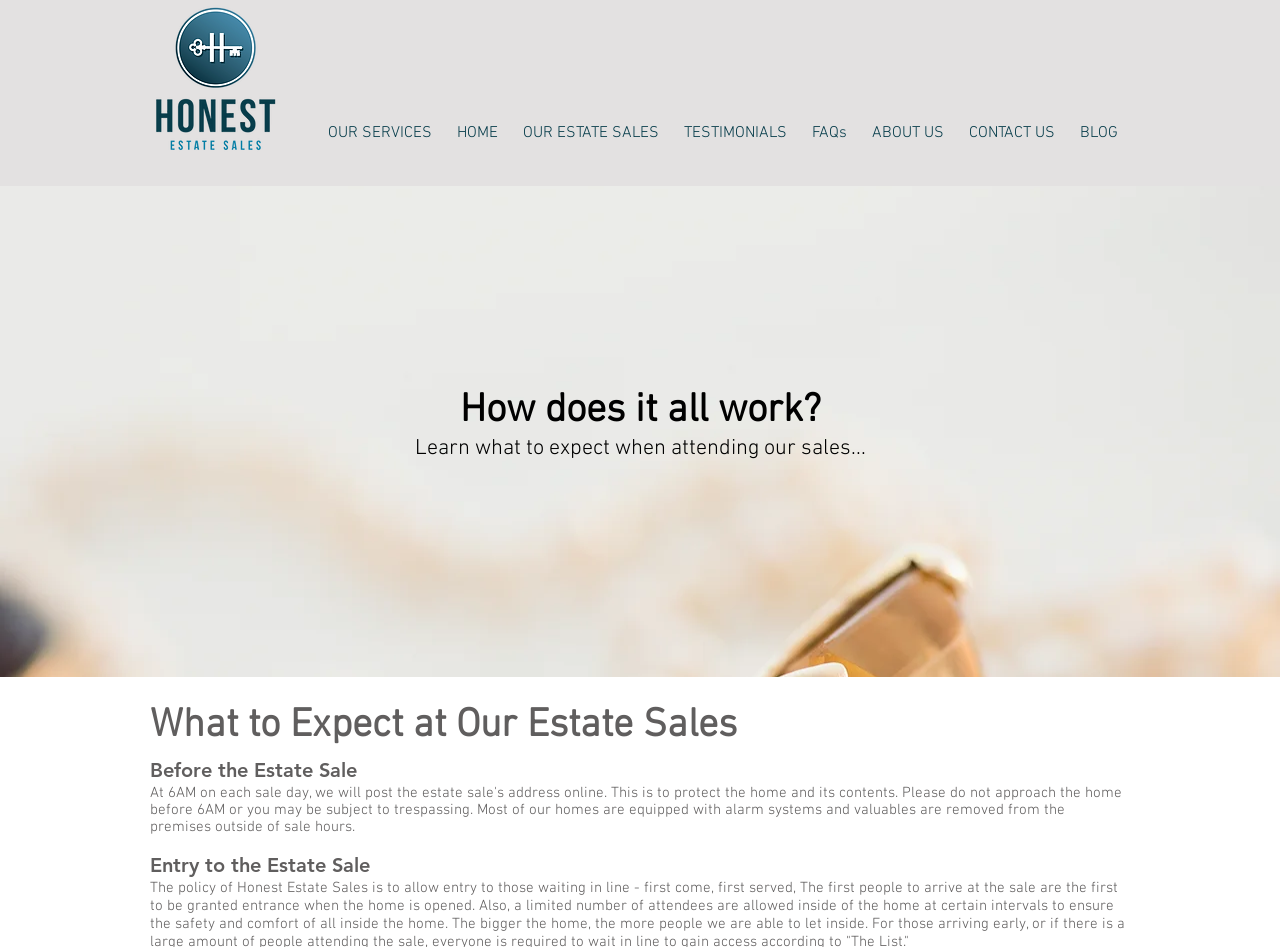What is the purpose of this webpage?
Based on the image content, provide your answer in one word or a short phrase.

Learn about estate sales